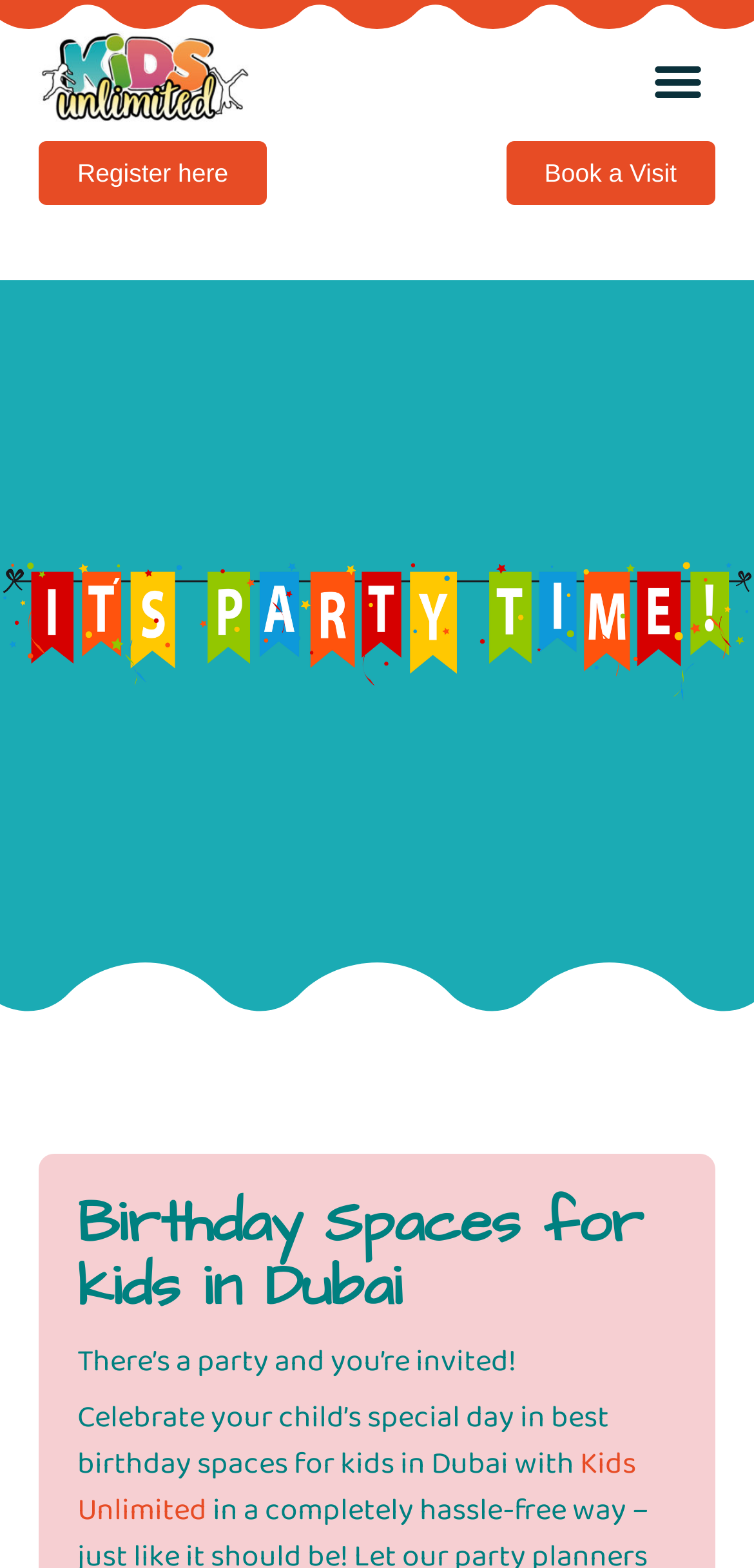What is the name of the birthday party organizer?
Refer to the image and respond with a one-word or short-phrase answer.

Kids Unlimited